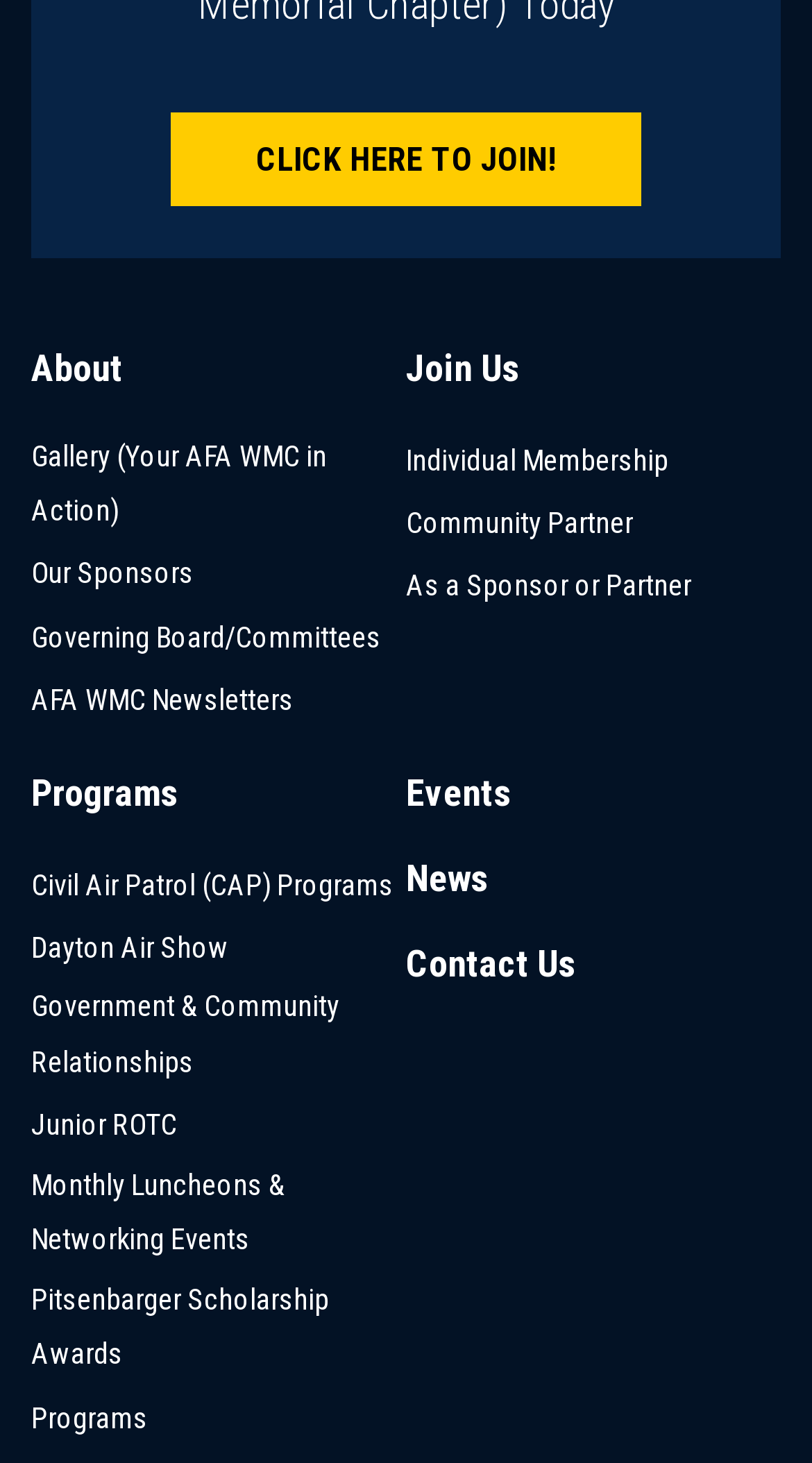How many headings are on the left side of the webpage?
Using the information from the image, give a concise answer in one word or a short phrase.

3